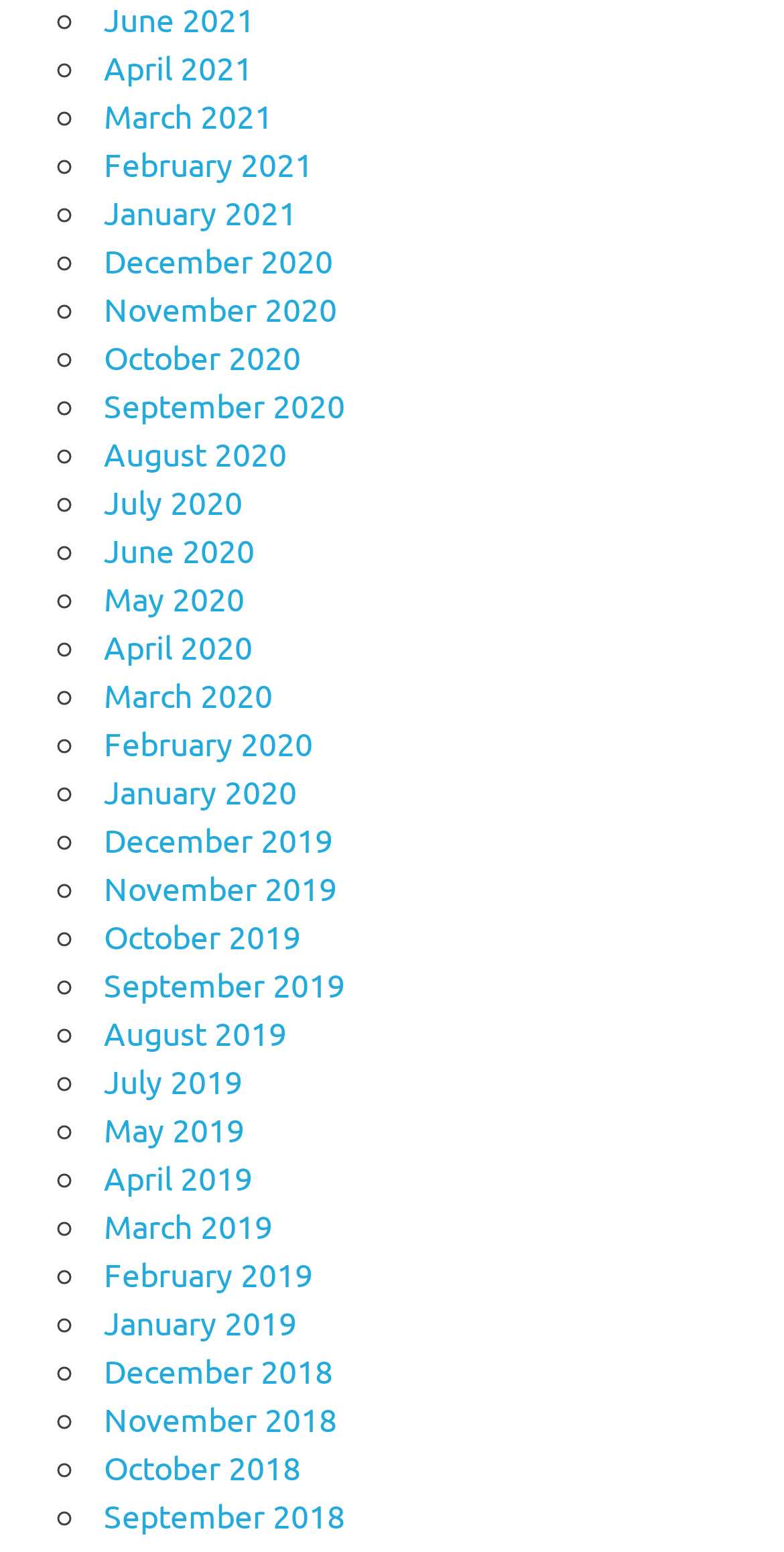Please identify the bounding box coordinates of the element's region that should be clicked to execute the following instruction: "View June 2020". The bounding box coordinates must be four float numbers between 0 and 1, i.e., [left, top, right, bottom].

[0.133, 0.403, 0.325, 0.429]